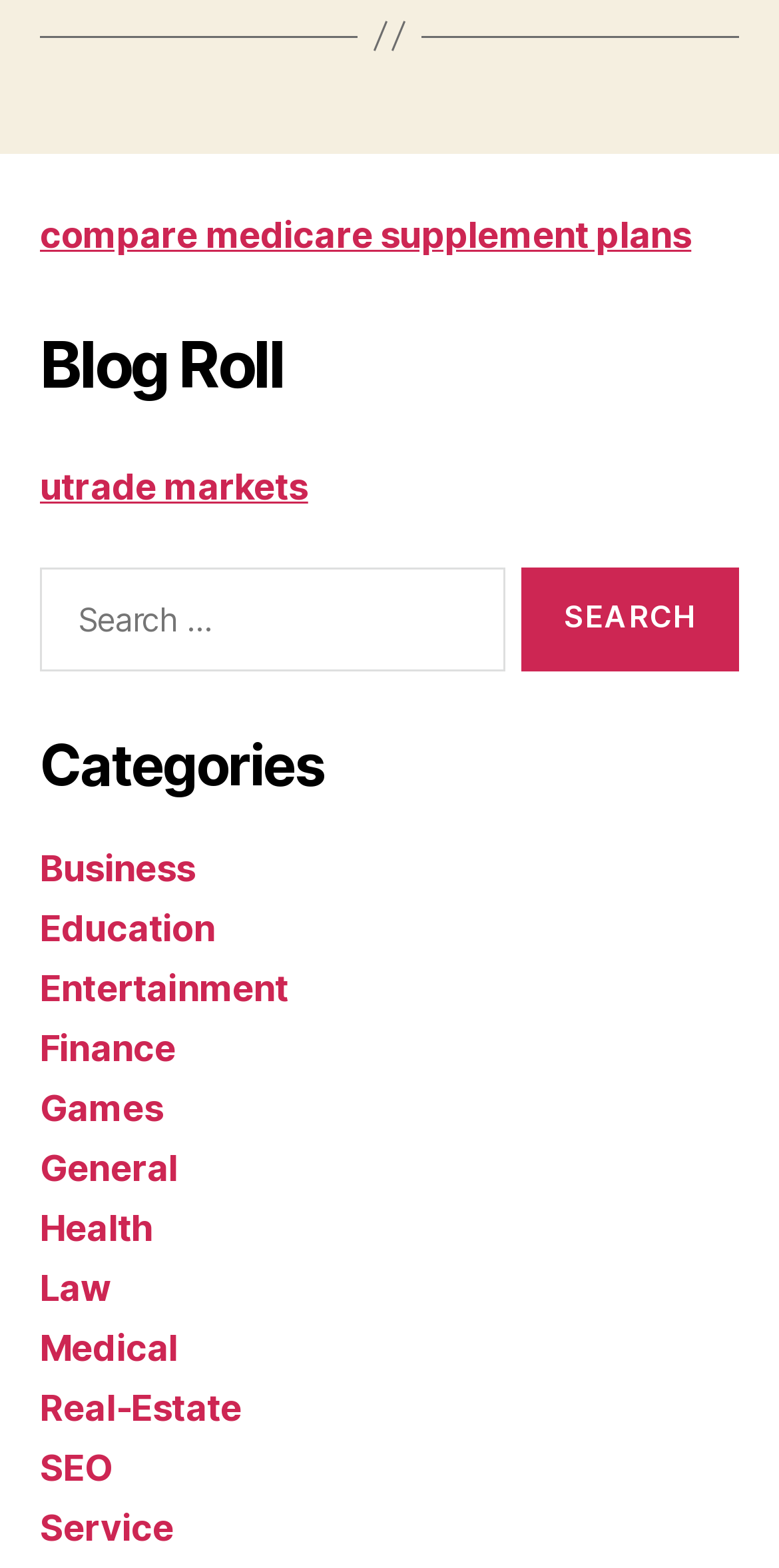Locate the bounding box coordinates of the area to click to fulfill this instruction: "search with the search button". The bounding box should be presented as four float numbers between 0 and 1, in the order [left, top, right, bottom].

[0.669, 0.362, 0.949, 0.428]